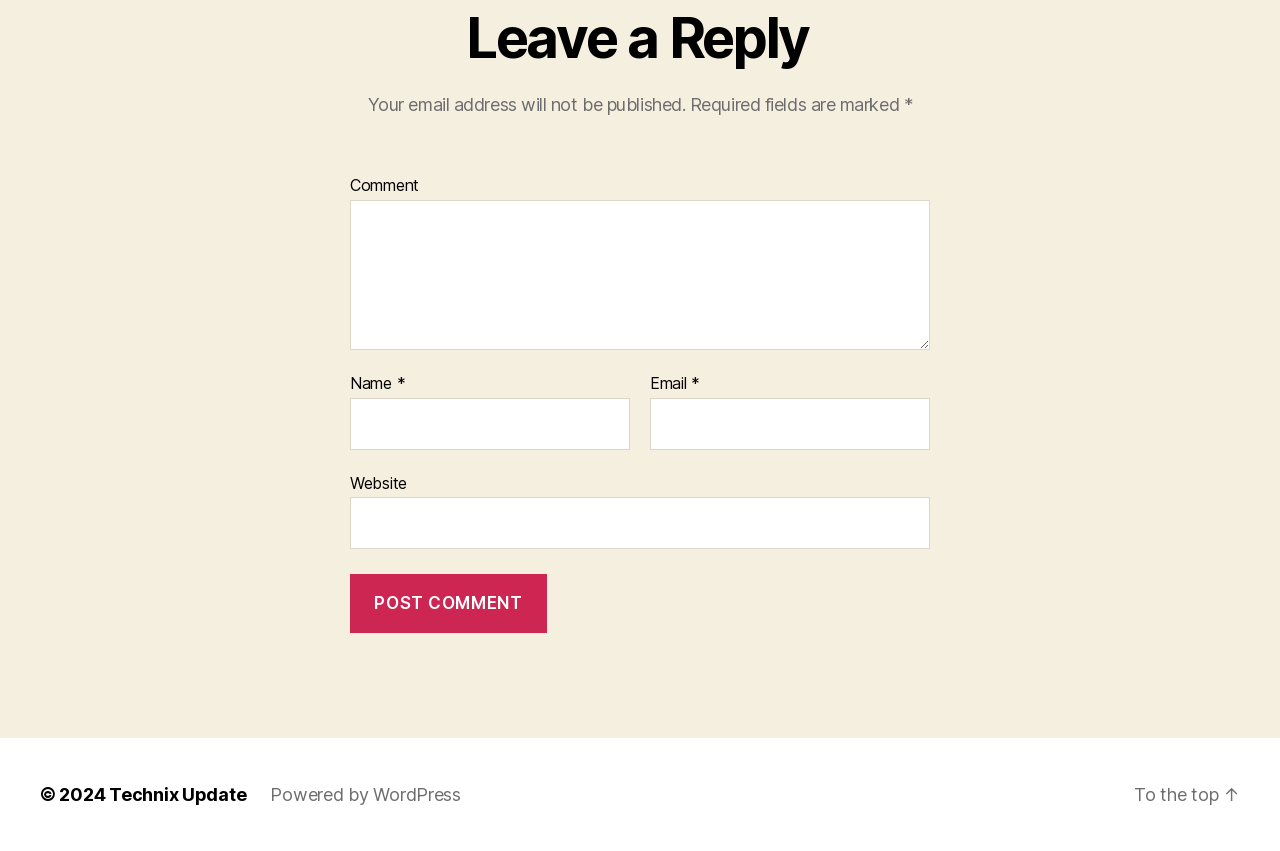Bounding box coordinates are to be given in the format (top-left x, top-left y, bottom-right x, bottom-right y). All values must be floating point numbers between 0 and 1. Provide the bounding box coordinate for the UI element described as: Technix Update

[0.085, 0.921, 0.192, 0.946]